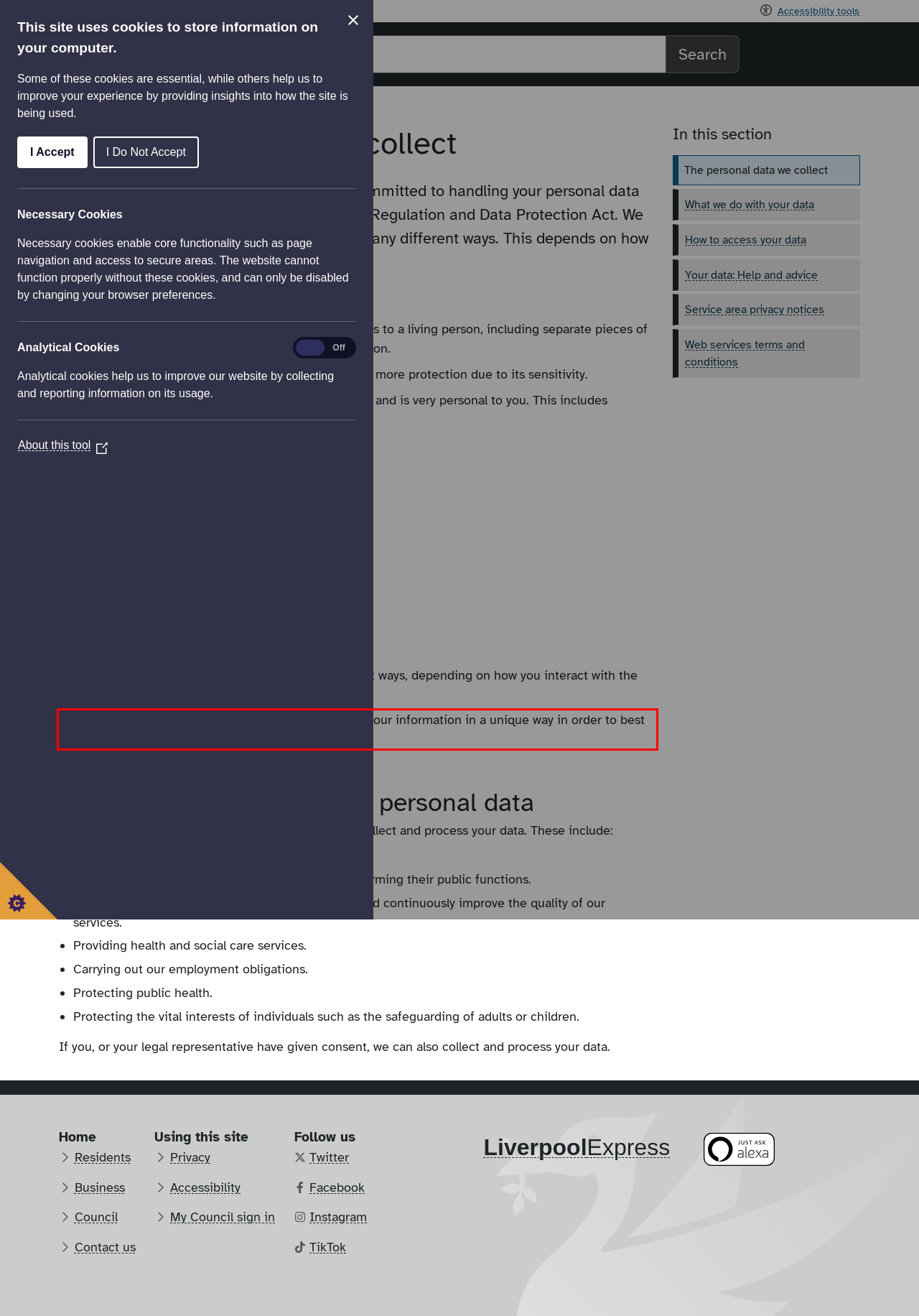You are provided with a screenshot of a webpage containing a red bounding box. Please extract the text enclosed by this red bounding box.

Each council service area may collect, share and store your information in a unique way in order to best deliver a service to you.